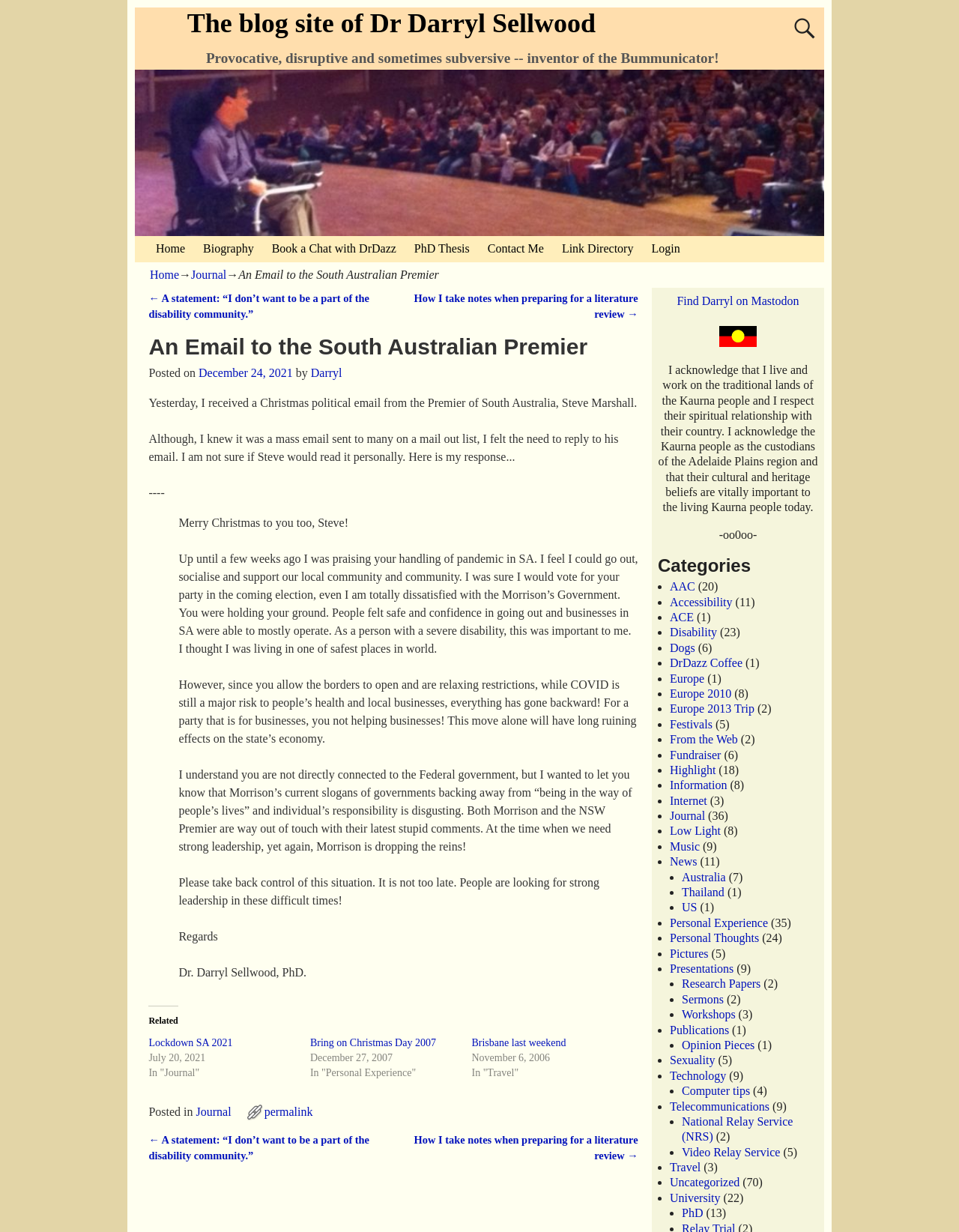Extract the main title from the webpage.

The blog site of Dr Darryl Sellwood